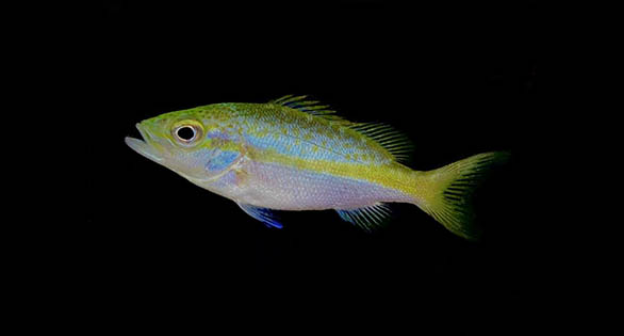What is the flavor of the Yellowtail Snapper?
Ensure your answer is thorough and detailed.

According to the caption, the Yellowtail Snapper is recognized for its delicate, mild flavor, making it a popular choice in culinary dishes.